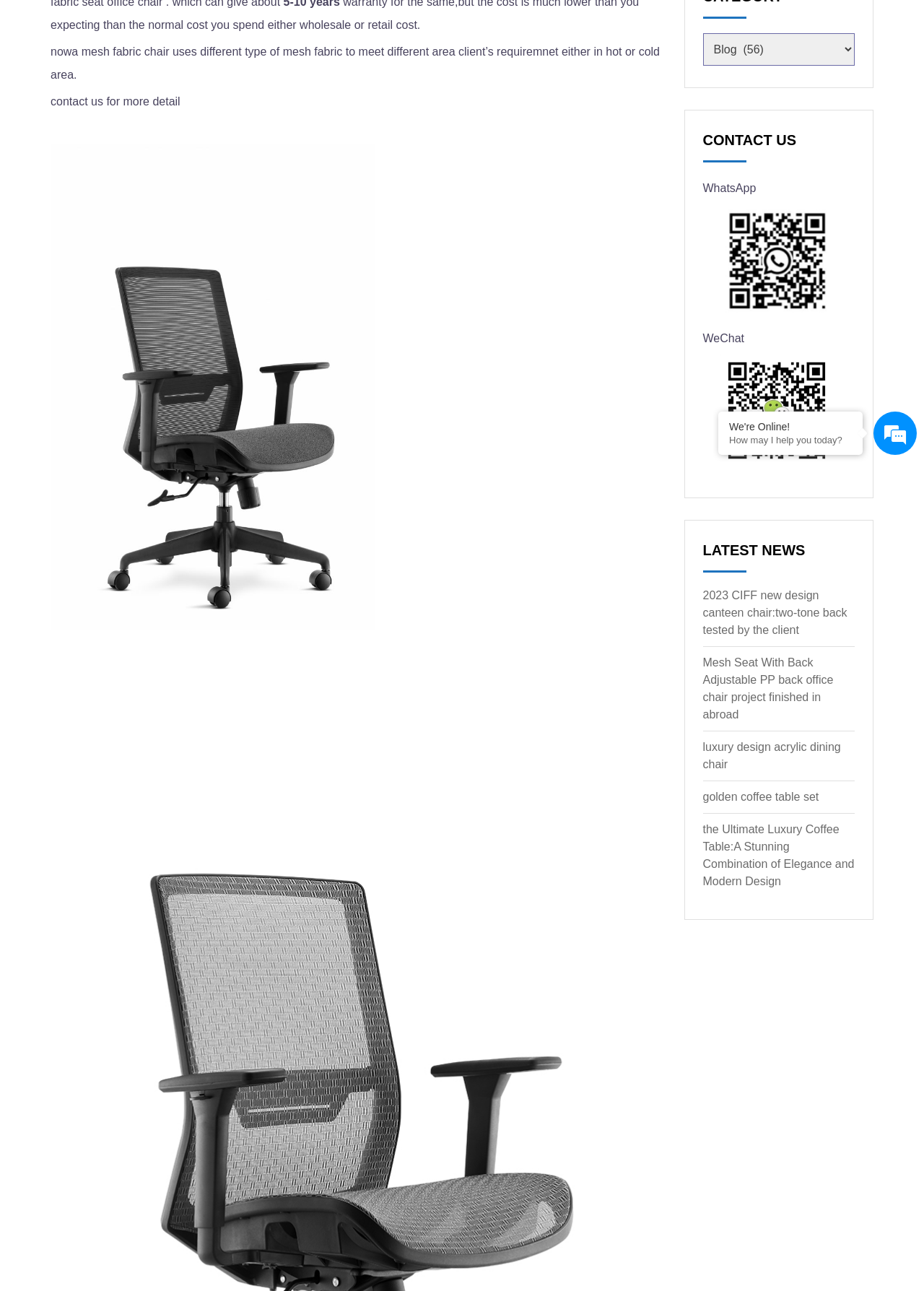Given the element description luxury design acrylic dining chair, predict the bounding box coordinates for the UI element in the webpage screenshot. The format should be (top-left x, top-left y, bottom-right x, bottom-right y), and the values should be between 0 and 1.

[0.761, 0.574, 0.91, 0.597]